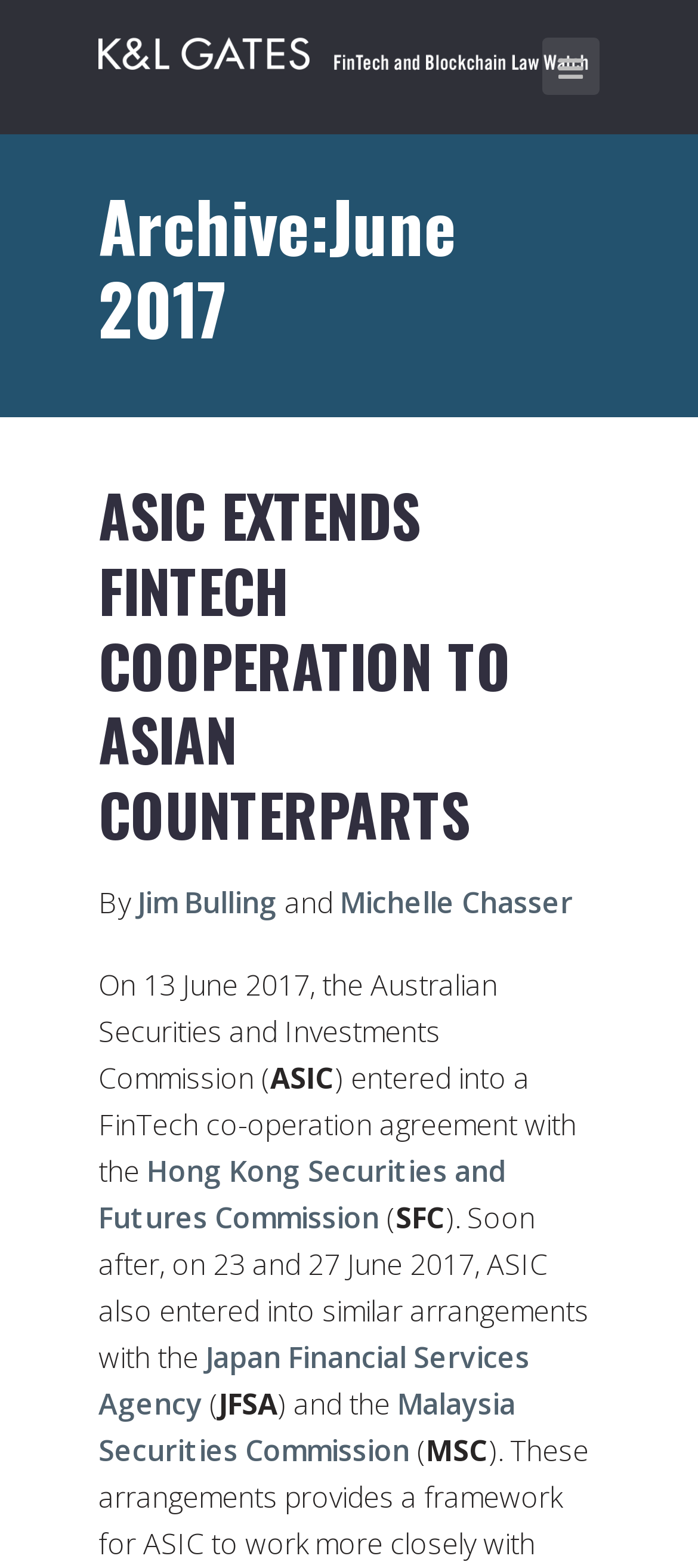Identify the coordinates of the bounding box for the element described below: "Ptfe Single-Side Coated Fabric". Return the coordinates as four float numbers between 0 and 1: [left, top, right, bottom].

None